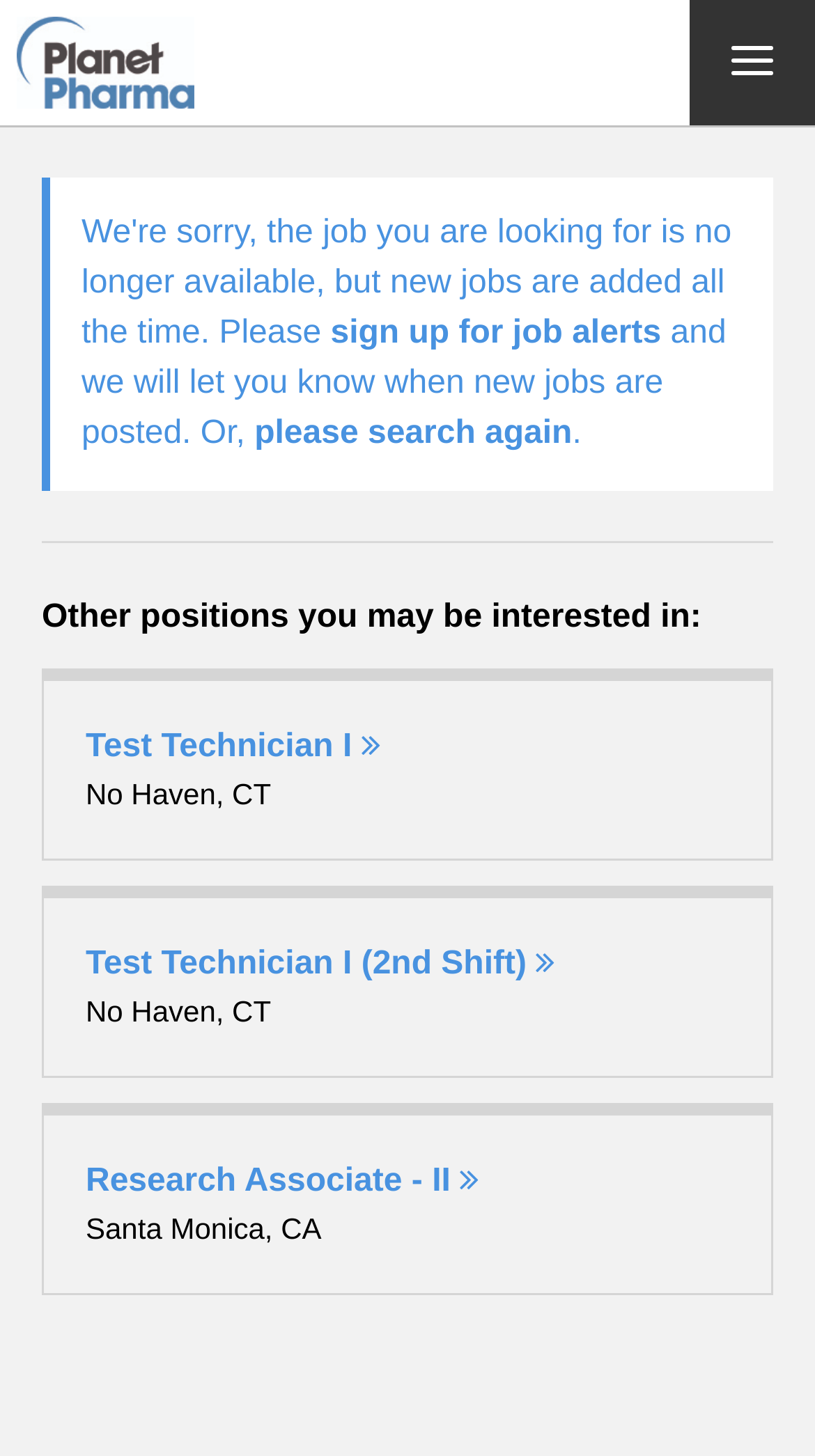What is the location of the 'Research Associate - II' job?
Please answer the question with a detailed and comprehensive explanation.

I found the 'Research Associate - II' job link and looked for the corresponding location text nearby. The location text is 'Santa Monica, CA', which is likely to be the location of the job.